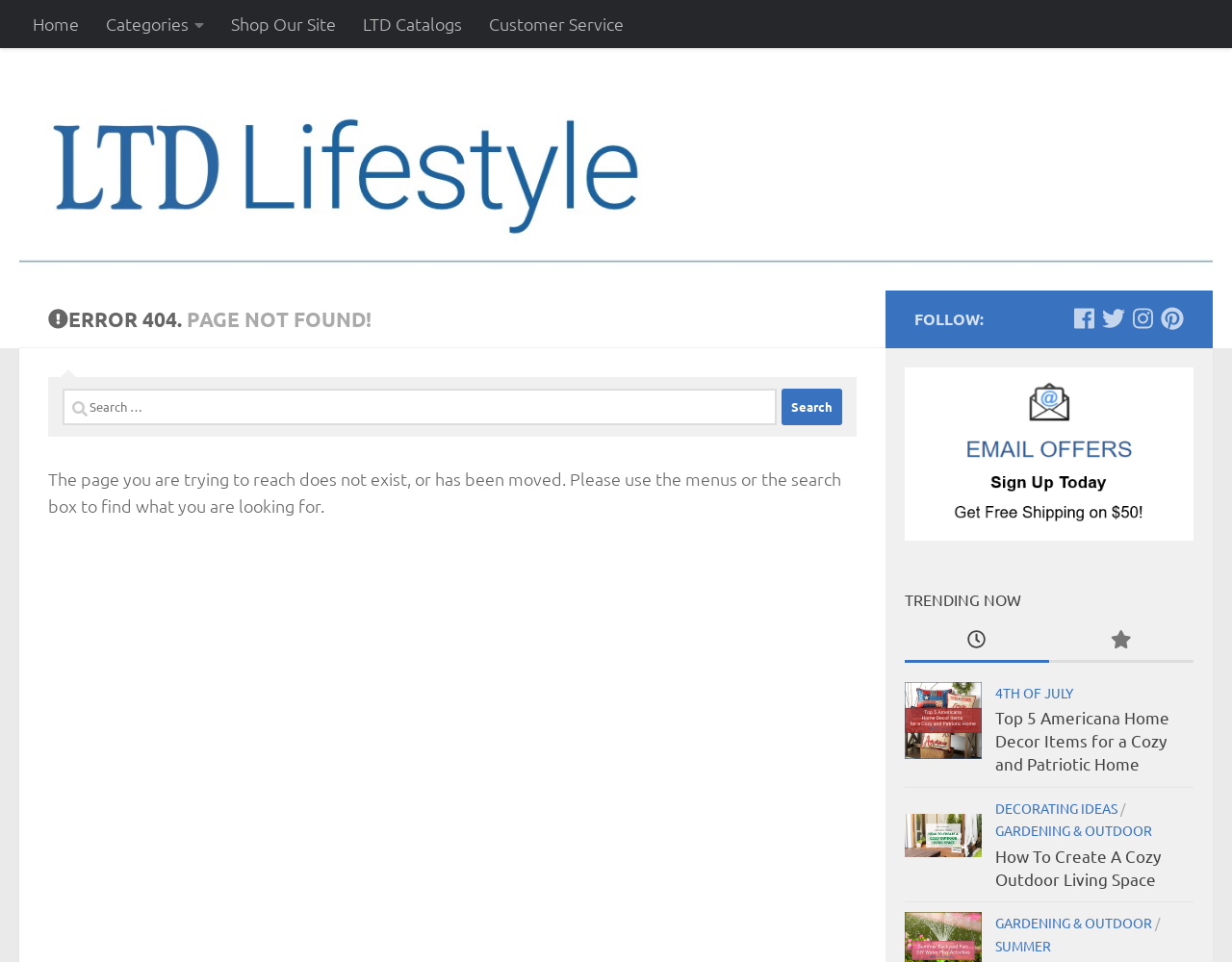Provide an in-depth description of the elements and layout of the webpage.

This webpage is a "Page Not Found" error page from LTD Commodities. At the top, there is a "Skip to content" link, followed by a navigation menu with links to "Home", "Categories", "Shop Our Site", "LTD Catalogs", and "Customer Service". 

Below the navigation menu, there is a prominent link to the "LTD Lifestyle - The LTD Commodities Blog" with an accompanying image. The main content area is divided into two sections. The first section displays a large heading "ERROR 404. PAGE NOT FOUND!" and a search box with a label "Search for:" and a "Search" button. 

Below the search box, there is a paragraph of text explaining that the page the user is trying to reach does not exist or has been moved, and suggesting the use of the menus or the search box to find what they are looking for. 

The second section of the main content area is dedicated to social media links, with a "FOLLOW:" label and links to follow LTD Commodities on Facebook, Twitter, Instagram, and Pinterest. 

To the right of the social media links, there is a section promoting the LTD Commodities email sign-up, accompanied by an image. Below this, there is a "TRENDING NOW" heading, followed by links to "Recent Posts", "Popular Posts", and several other blog posts, including "Top 5 Americana Home Decor Items for a Cozy and Patriotic Home" and "How To Create A Cozy Outdoor Living Space".